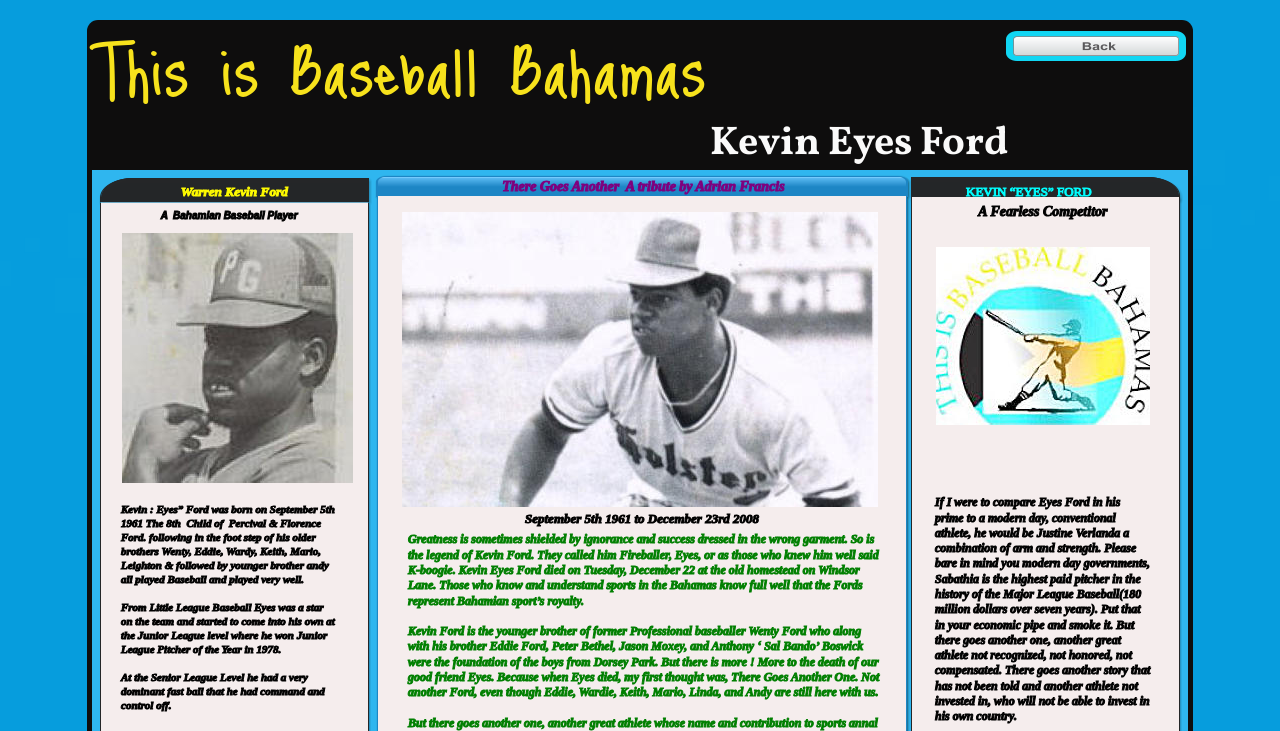Provide a one-word or short-phrase response to the question:
What is the nickname of Kevin Ford?

Eyes